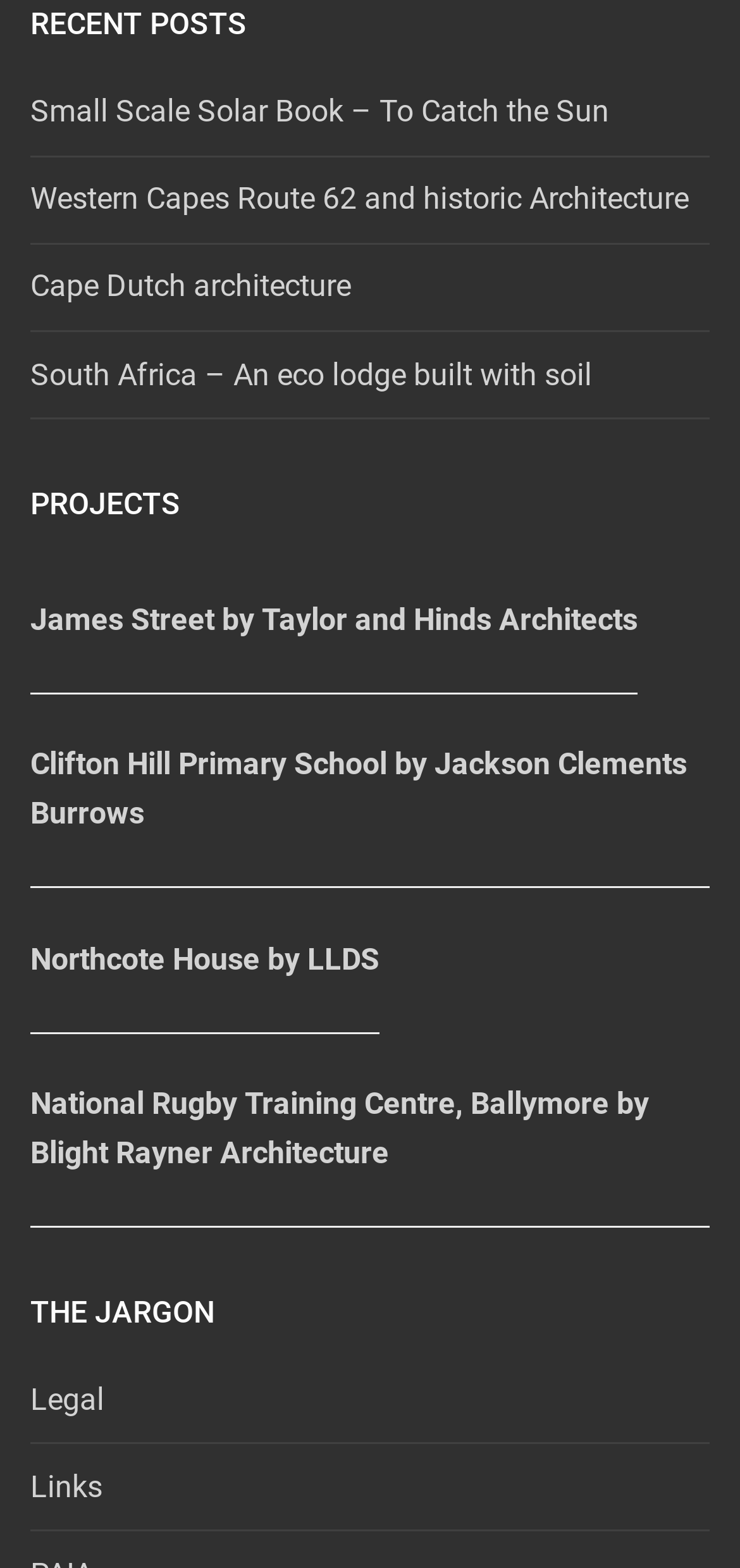Given the element description: "Cape Dutch architecture", predict the bounding box coordinates of the UI element it refers to, using four float numbers between 0 and 1, i.e., [left, top, right, bottom].

[0.041, 0.168, 0.959, 0.212]